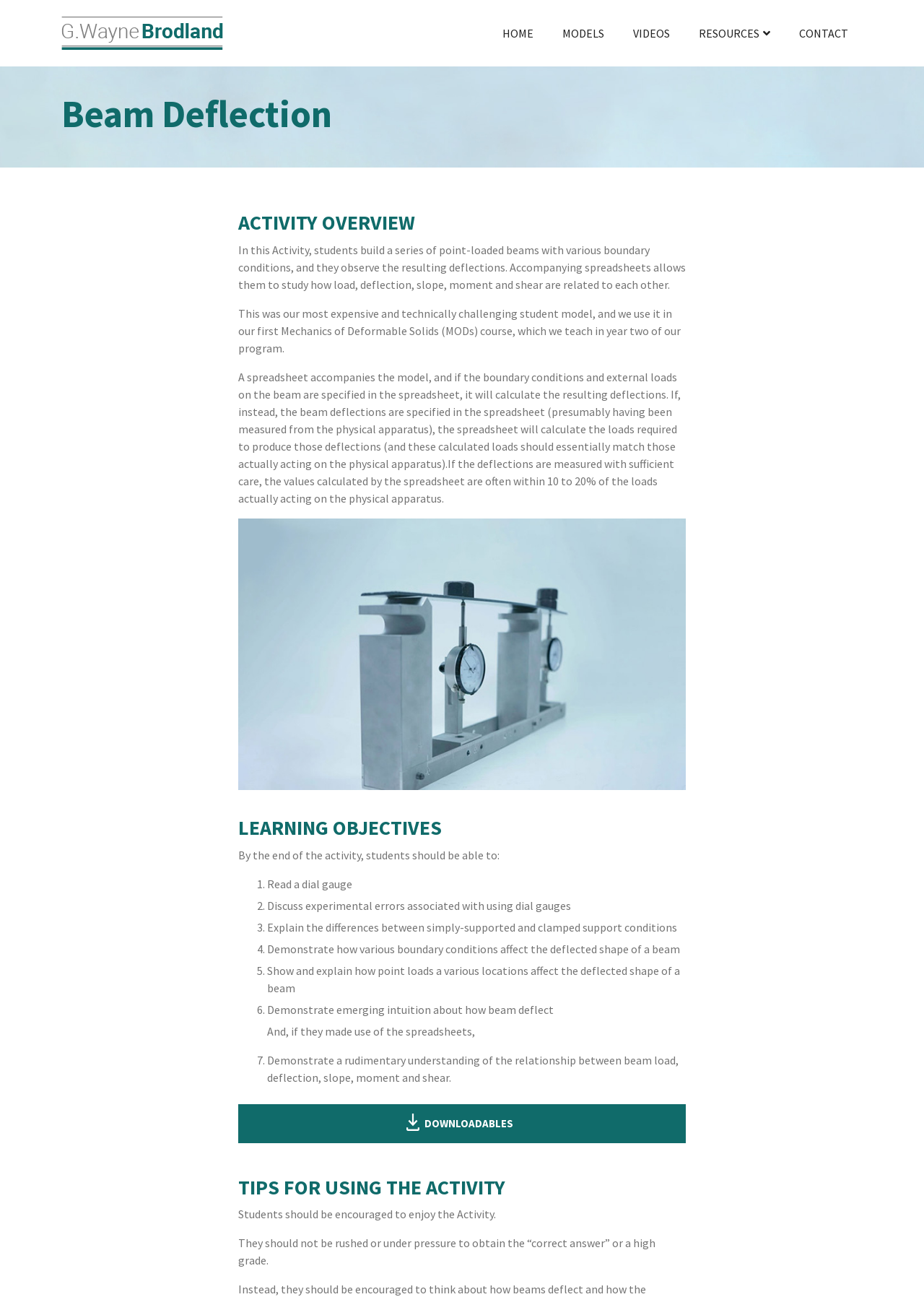Provide an in-depth caption for the webpage.

The webpage is about "Beam Deflection" and appears to be an educational resource. At the top left, there is a logo, and next to it, a navigation menu with links to "HOME", "MODELS", "VIDEOS", "RESOURCES", and "CONTACT". 

Below the navigation menu, there is a heading "Beam Deflection" followed by a subheading "ACTIVITY OVERVIEW". Under this subheading, there are three paragraphs of text that describe the activity, including its purpose, what students will do, and how it relates to a course on Mechanics of Deformable Solids.

Further down, there is a heading "LEARNING OBJECTIVES" followed by a list of seven objectives that students should be able to achieve by the end of the activity. These objectives include reading a dial gauge, discussing experimental errors, explaining the differences between simply-supported and clamped support conditions, and demonstrating how various boundary conditions affect the deflected shape of a beam.

Below the learning objectives, there is a link to "DOWNLOADABLES" and a heading "TIPS FOR USING THE ACTIVITY" followed by two paragraphs of text that provide advice on how to use the activity effectively, such as encouraging students to enjoy the activity and not rushing them to obtain the correct answer.